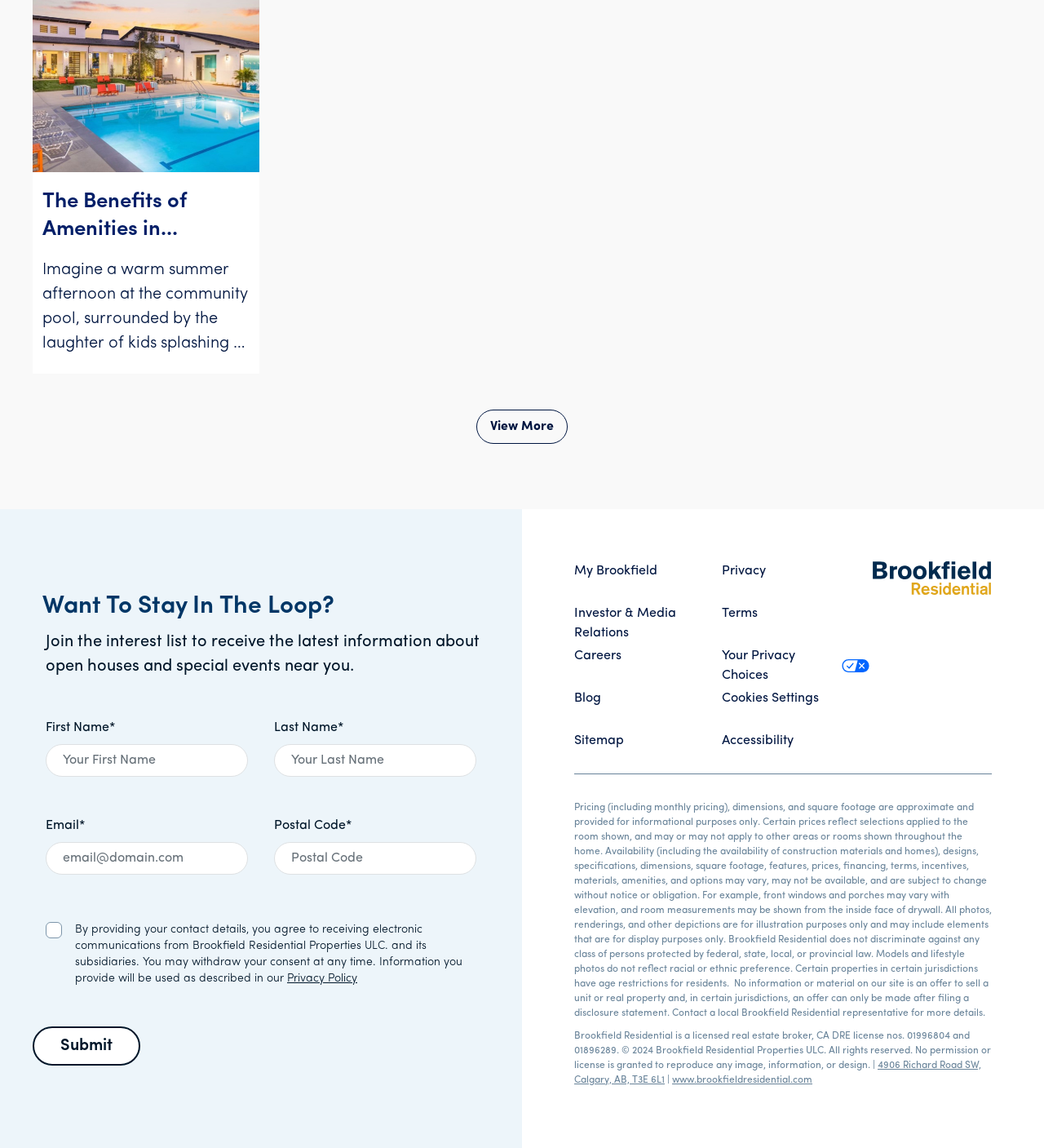Identify the bounding box coordinates of the clickable section necessary to follow the following instruction: "Click the link 'In Depth'". The coordinates should be presented as four float numbers from 0 to 1, i.e., [left, top, right, bottom].

None